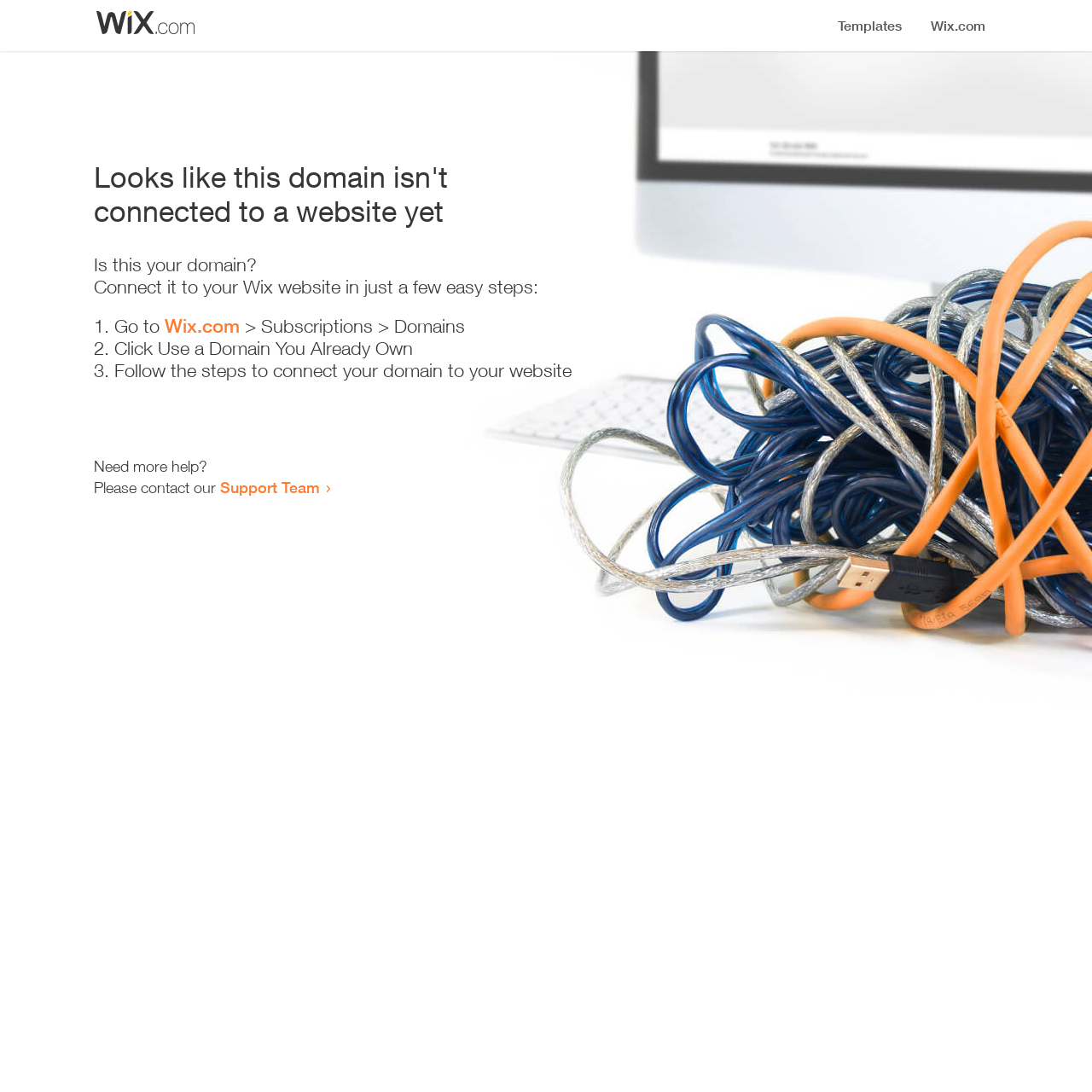How many steps are required to connect the domain to a Wix website?
Examine the image and give a concise answer in one word or a short phrase.

3